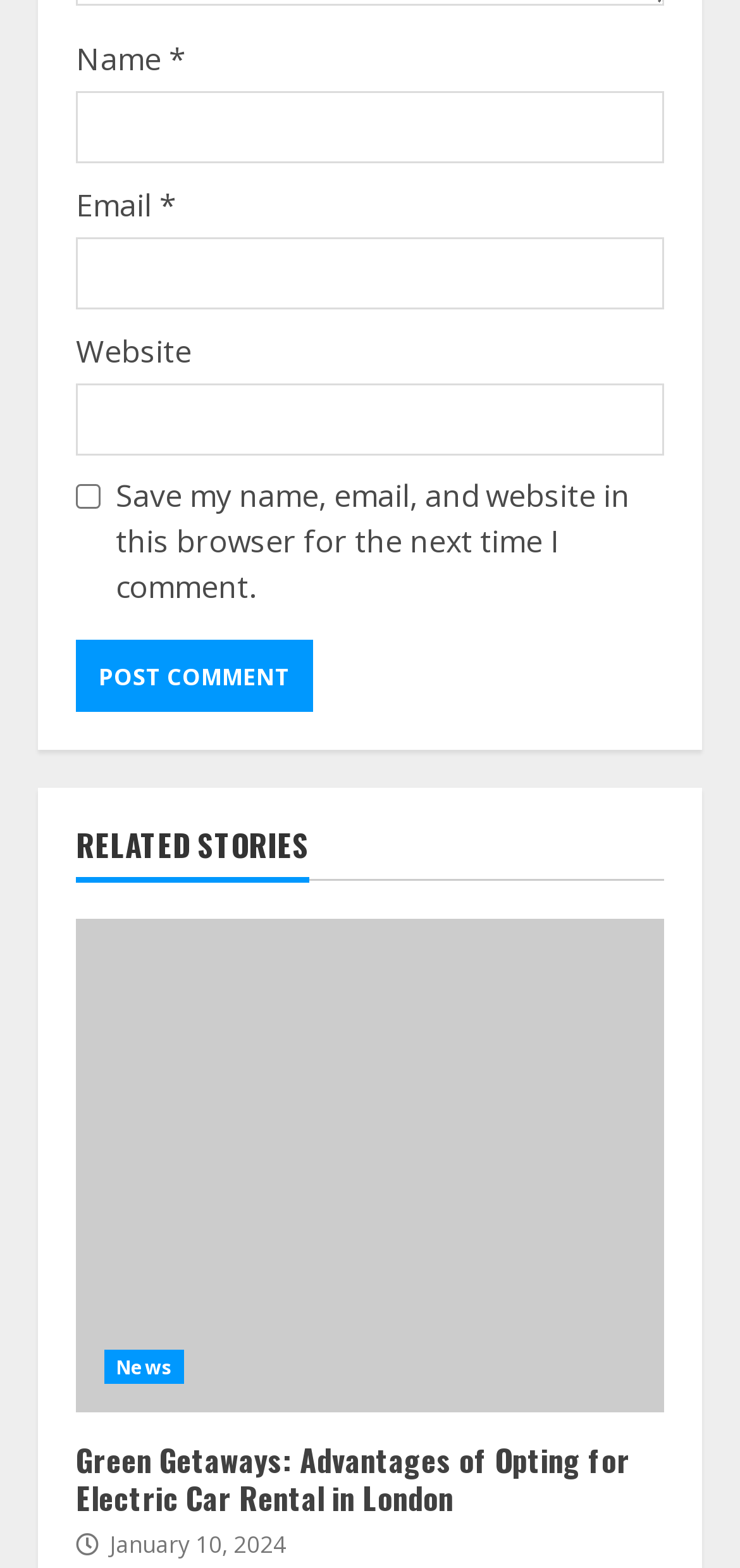Pinpoint the bounding box coordinates of the element you need to click to execute the following instruction: "Check the save comment option". The bounding box should be represented by four float numbers between 0 and 1, in the format [left, top, right, bottom].

[0.103, 0.309, 0.136, 0.325]